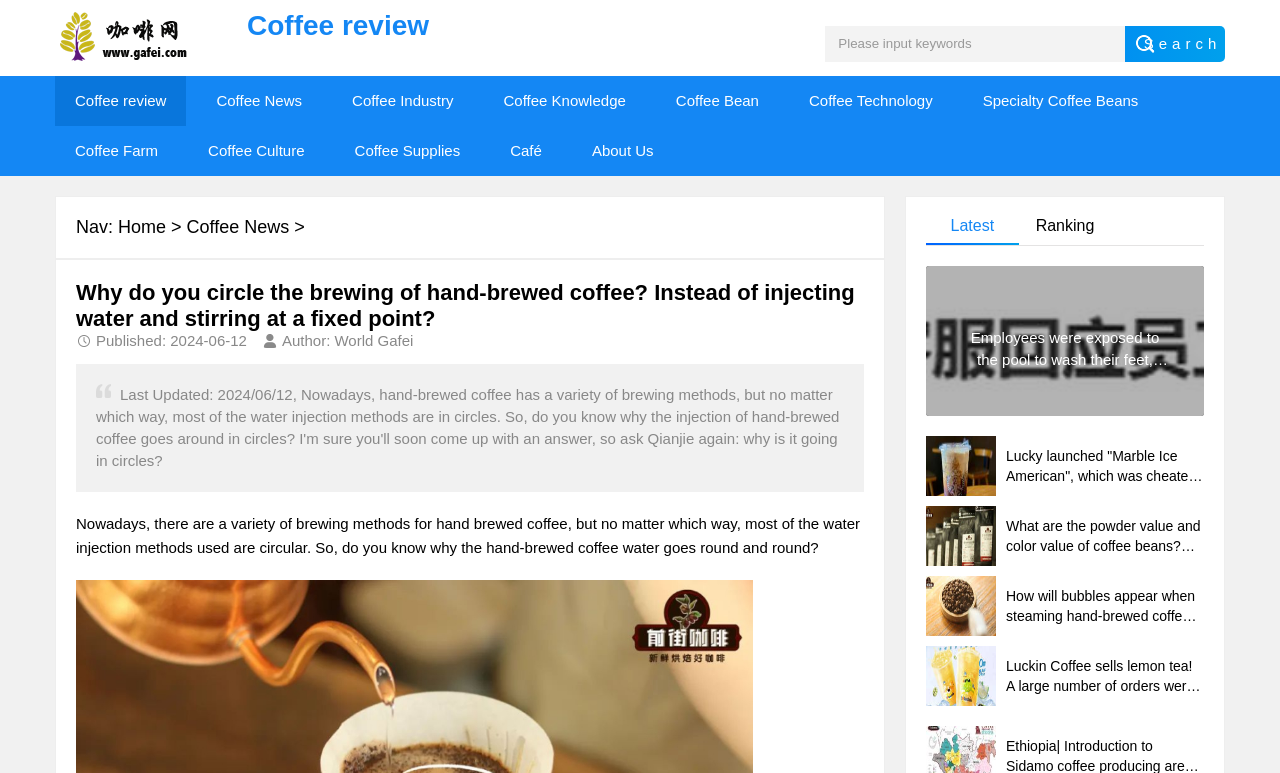Select the bounding box coordinates of the element I need to click to carry out the following instruction: "View the article about hand-brewed coffee".

[0.059, 0.362, 0.675, 0.429]